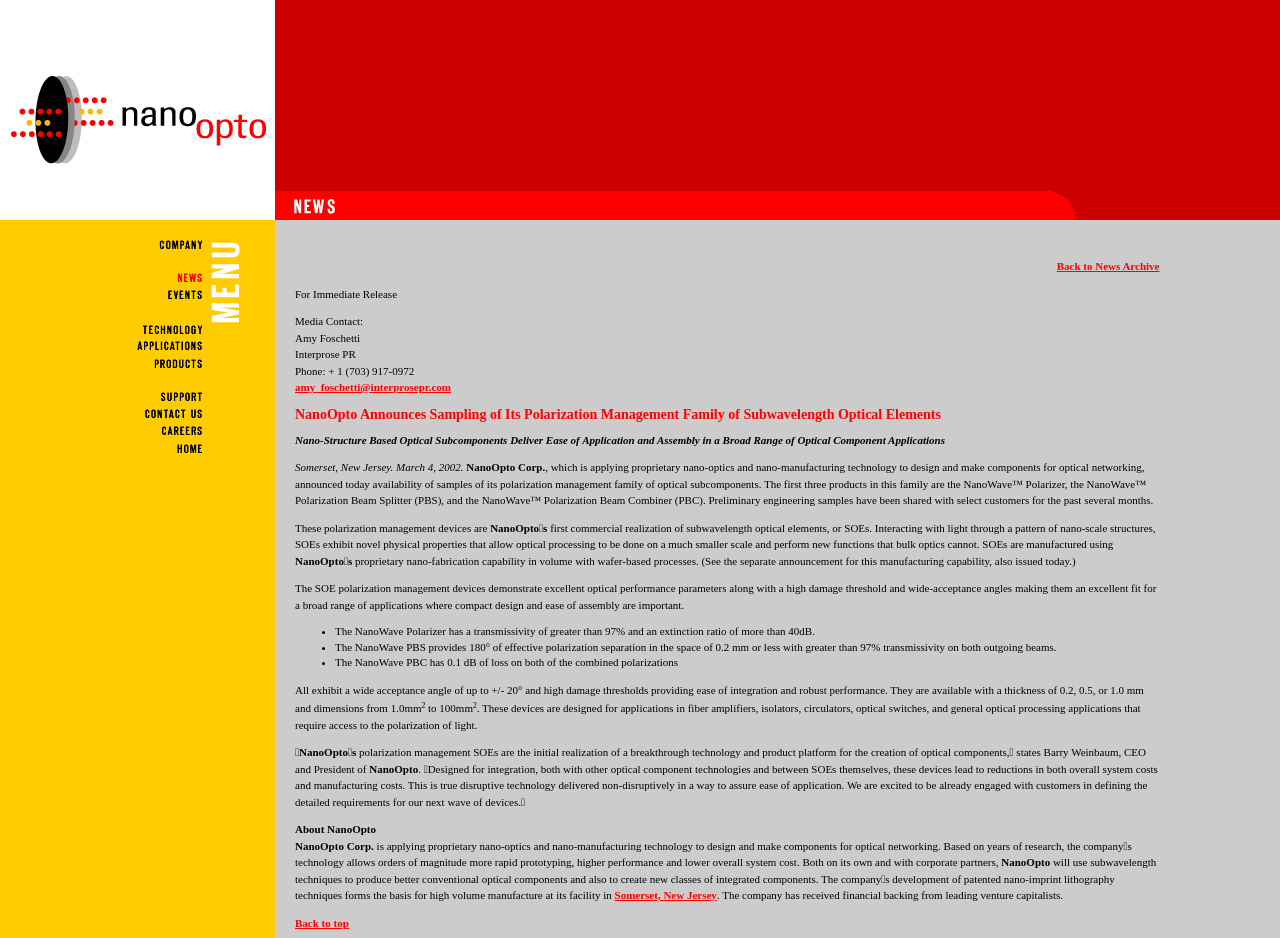Determine the bounding box coordinates of the target area to click to execute the following instruction: "Click on the 'COMPANY' link."

[0.01, 0.255, 0.162, 0.29]